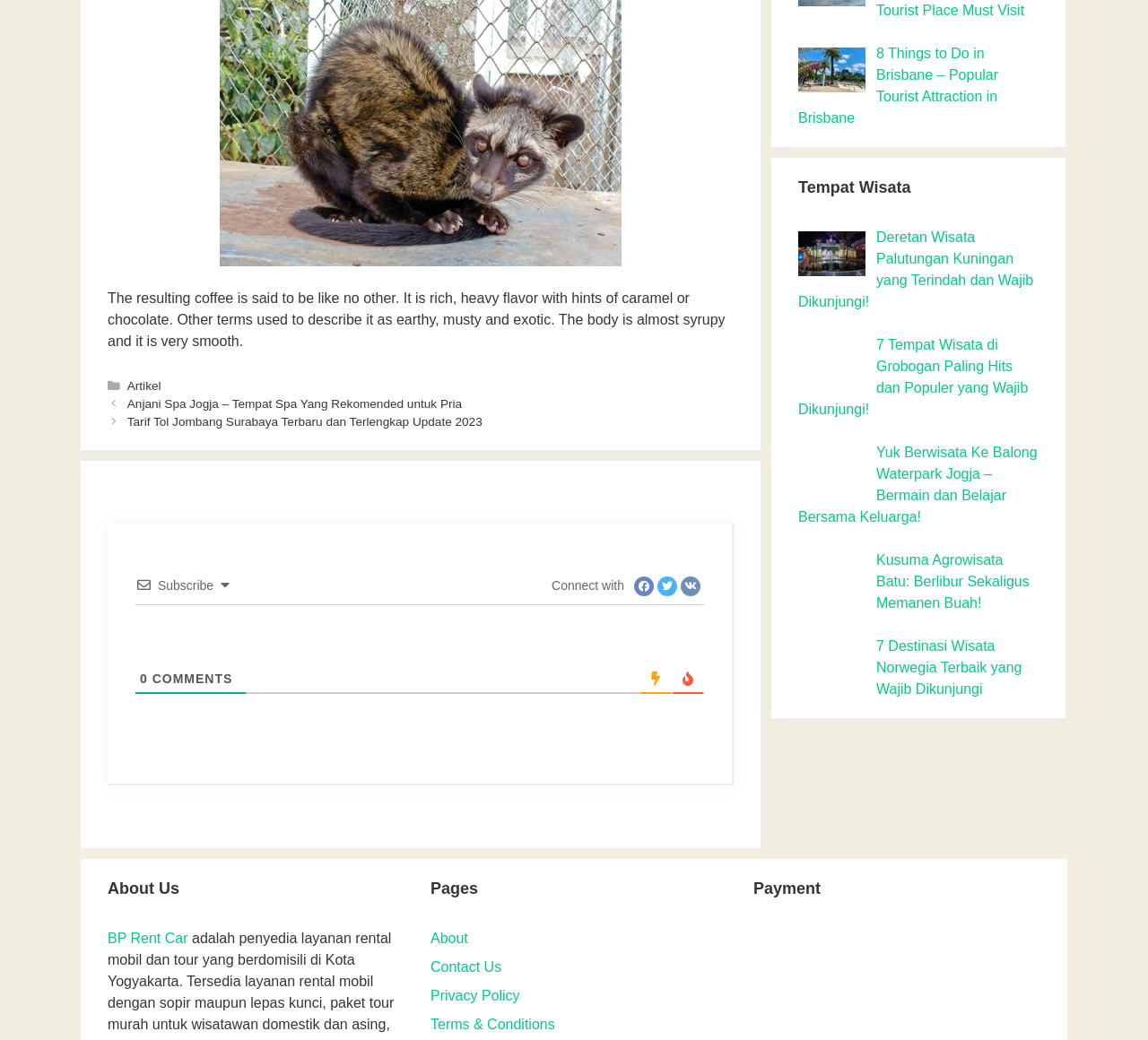Predict the bounding box for the UI component with the following description: "About".

[0.375, 0.895, 0.408, 0.909]